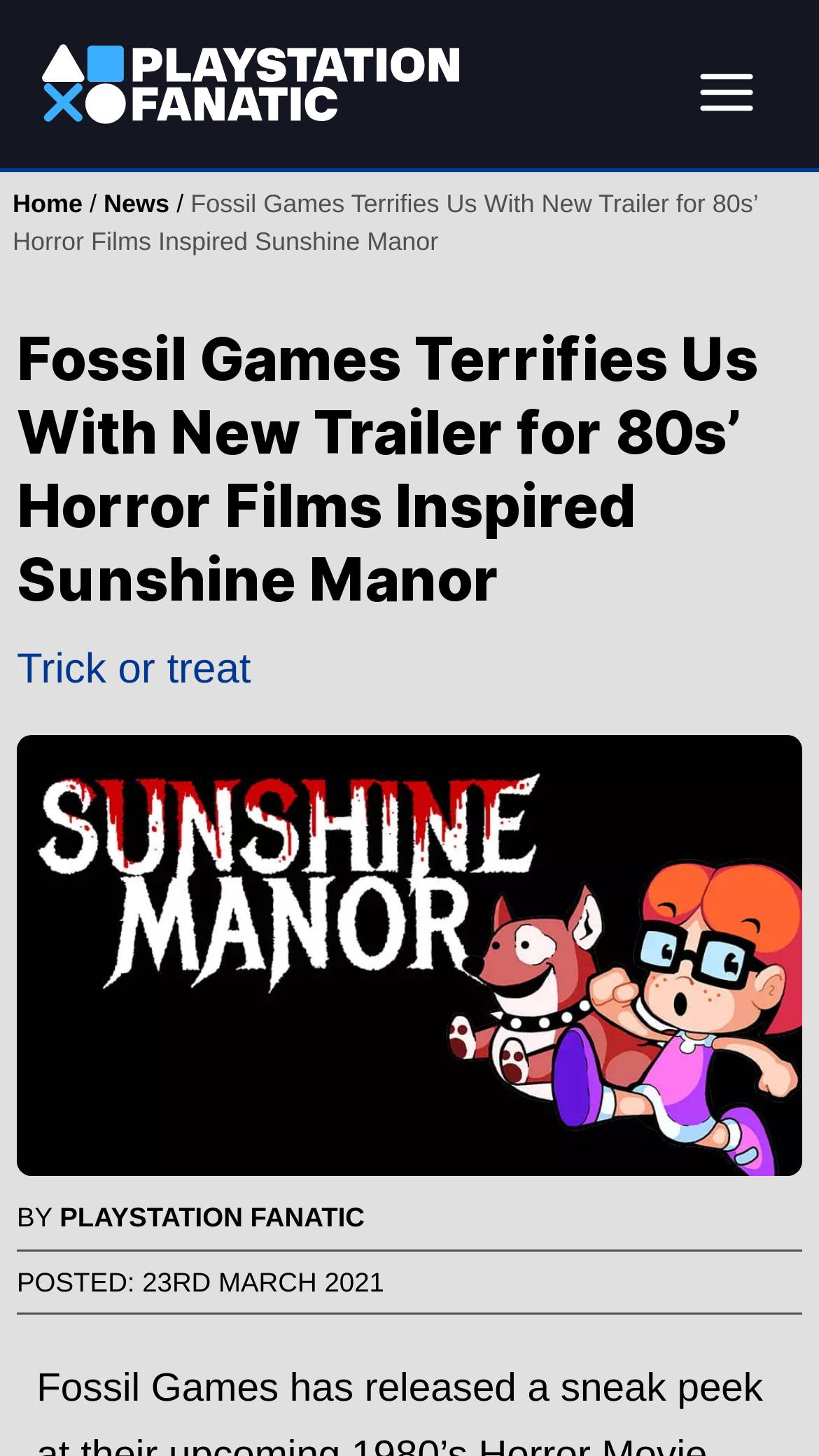Find the bounding box coordinates for the HTML element specified by: "Home".

[0.015, 0.13, 0.101, 0.15]